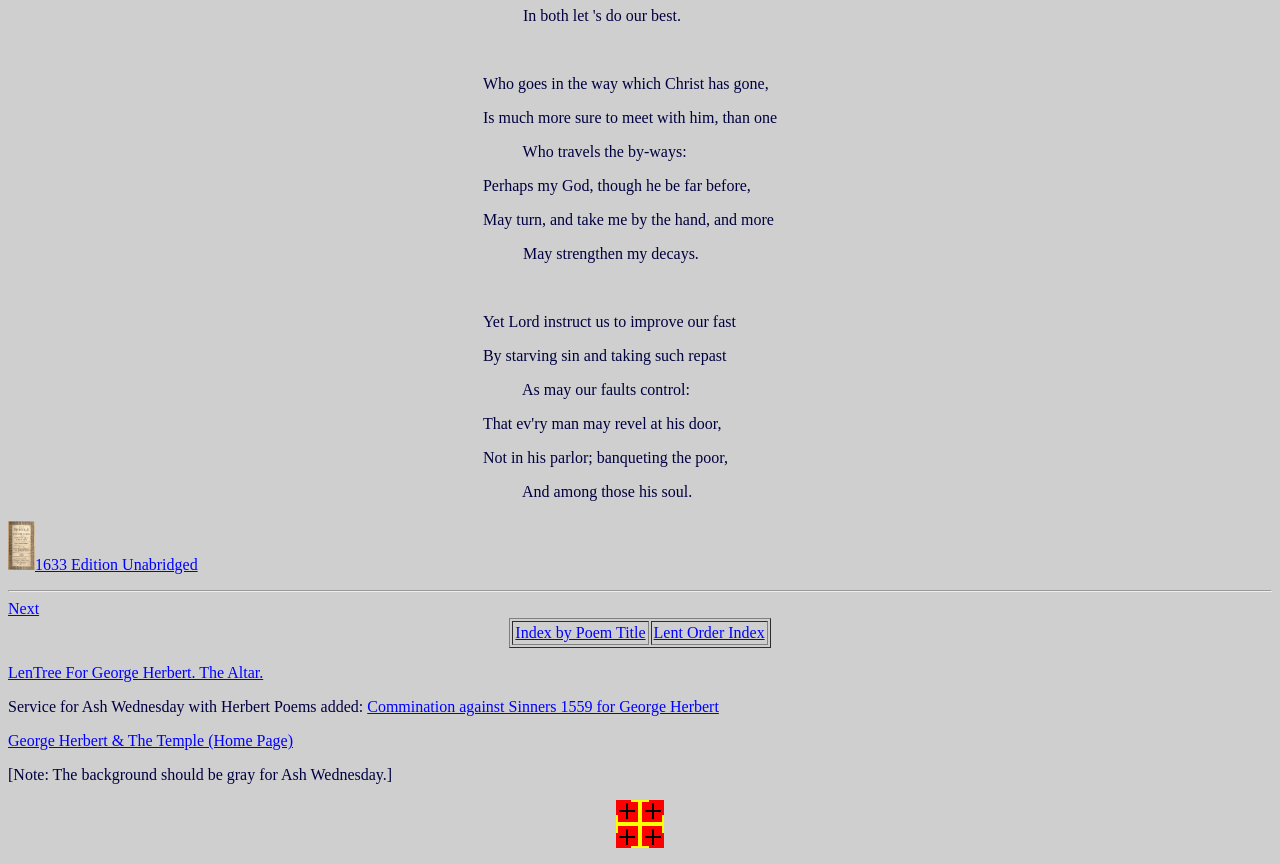Locate the bounding box of the UI element described by: "Next" in the given webpage screenshot.

[0.006, 0.695, 0.031, 0.715]